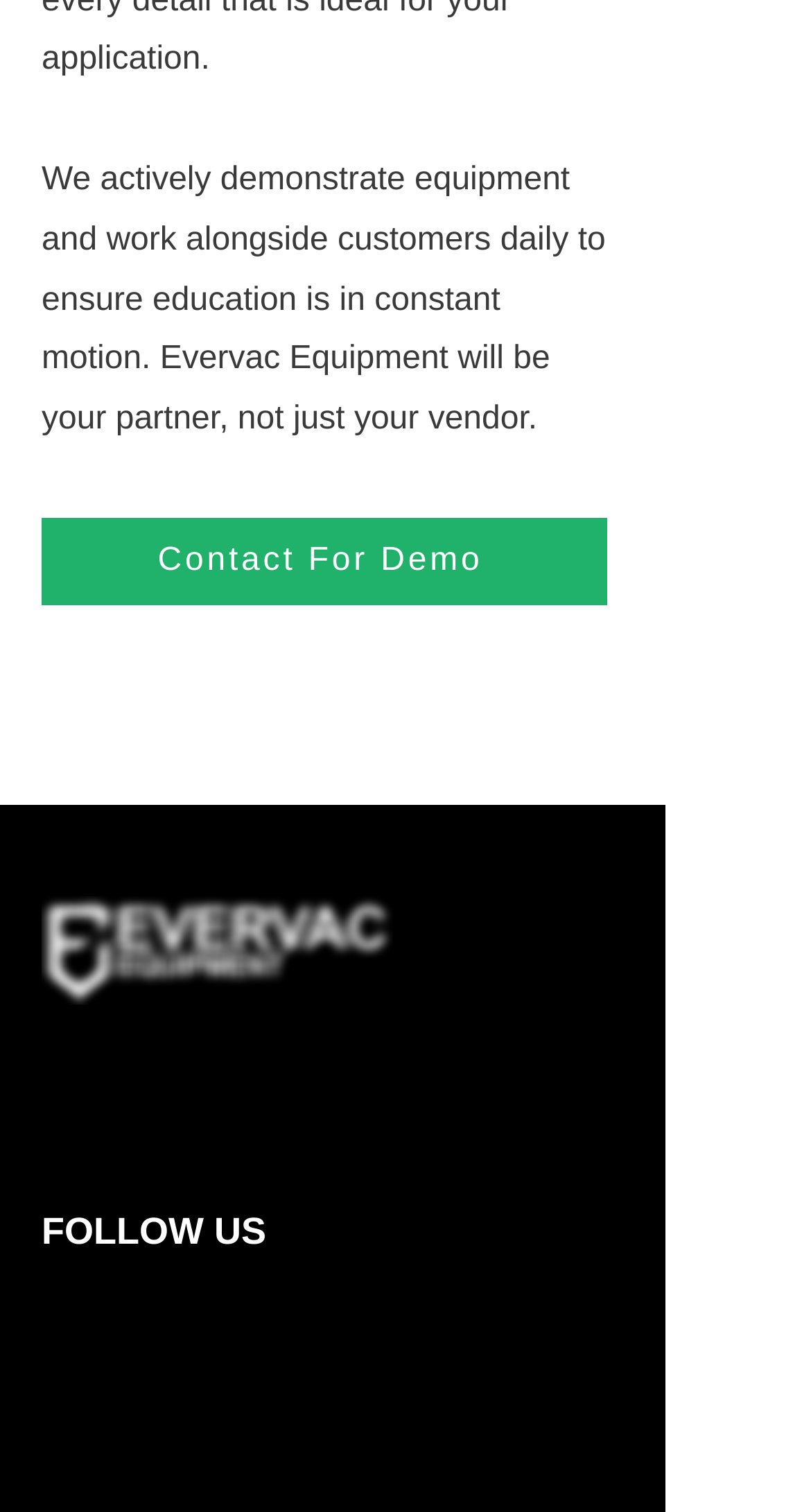Find the bounding box of the UI element described as follows: "Contact For Demo".

[0.051, 0.343, 0.749, 0.4]